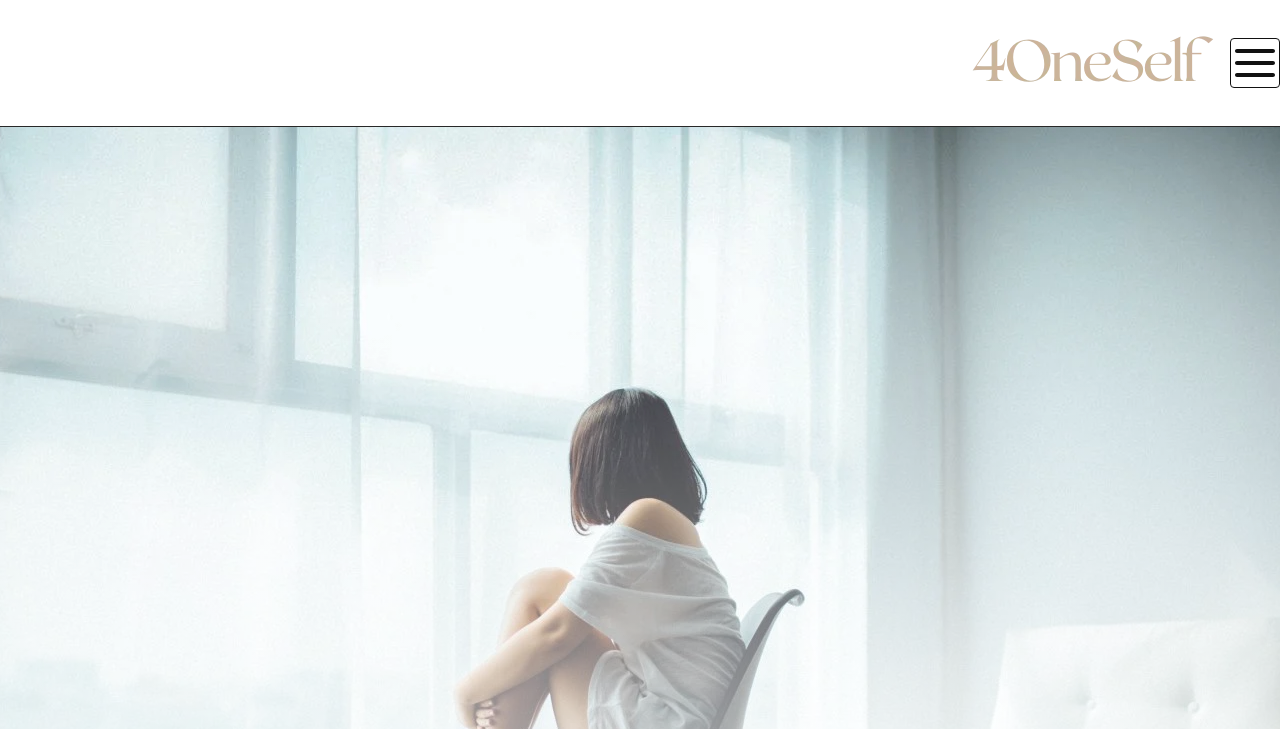Extract the heading text from the webpage.

Are You Struggling With Depression? Here’s How To Cope